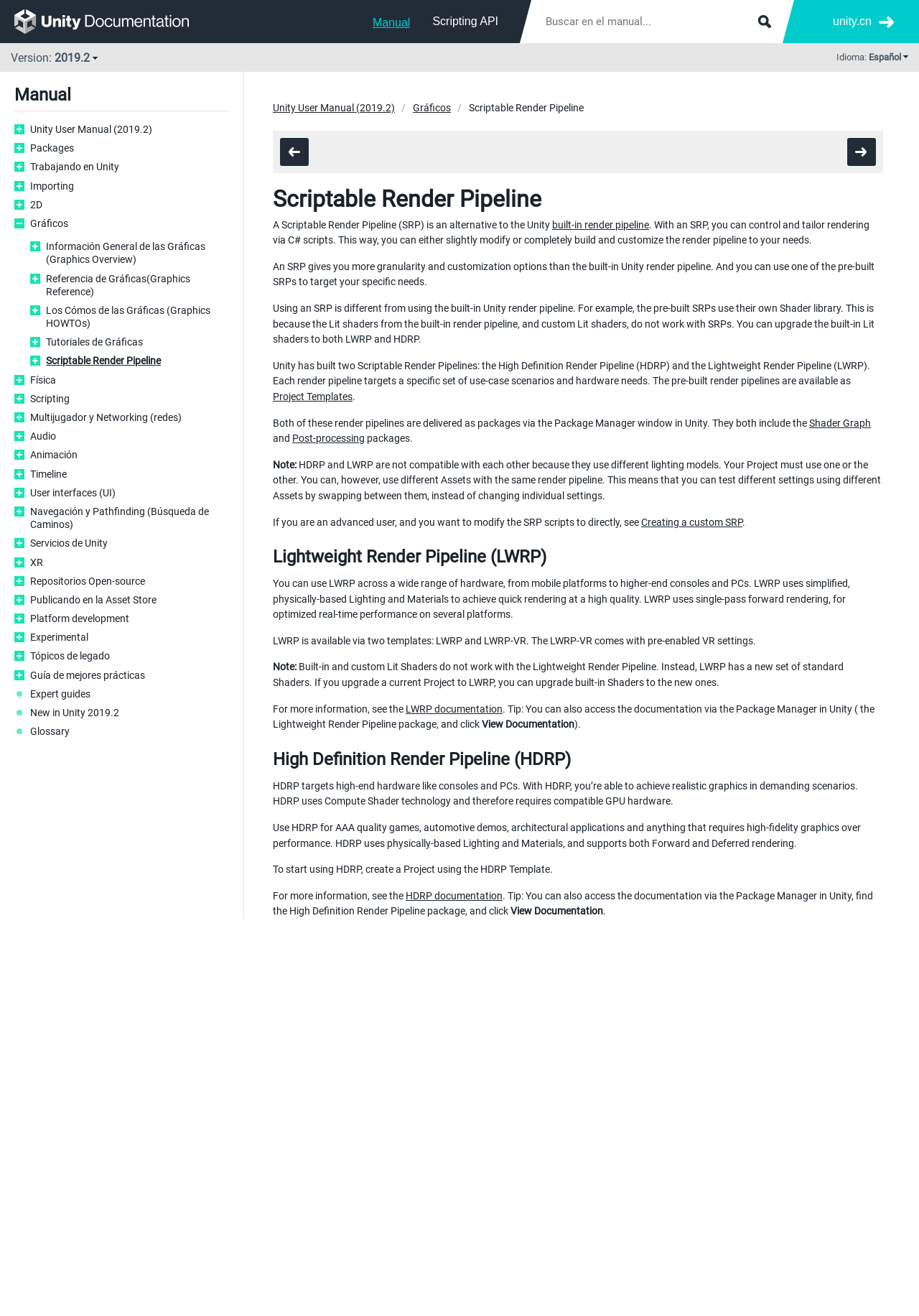What is the name of the Shader library used by pre-built SRPs?
Please use the image to provide an in-depth answer to the question.

I found this information by reading the text that says 'the pre-built SRPs use their own Shader library. This is because the Lit shaders from the built-in render pipeline, and custom Lit shaders, do not work with SRPs.'